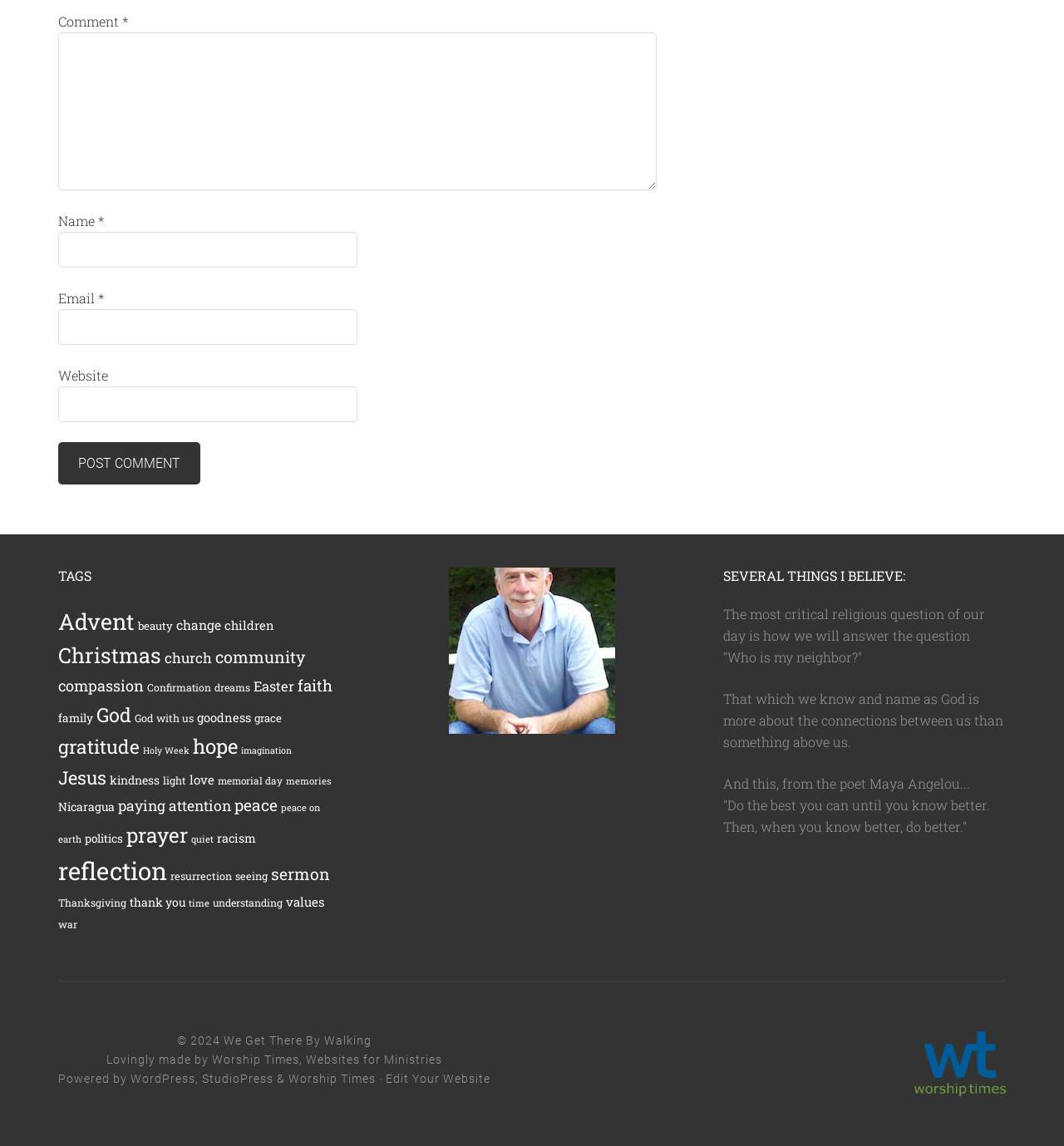Please specify the bounding box coordinates of the area that should be clicked to accomplish the following instruction: "Check the festival schedule". The coordinates should consist of four float numbers between 0 and 1, i.e., [left, top, right, bottom].

None